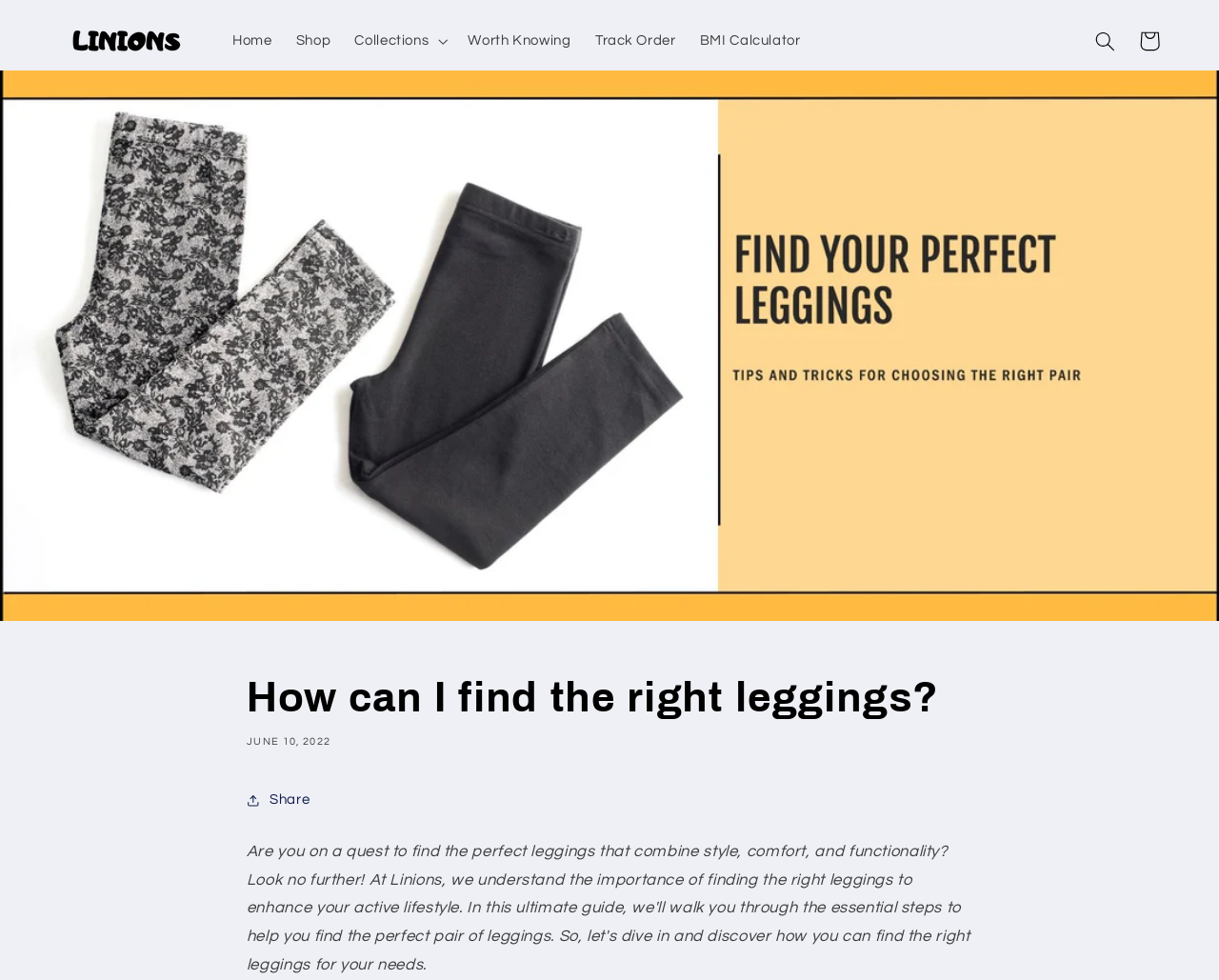Is there a search function?
Relying on the image, give a concise answer in one word or a brief phrase.

Yes